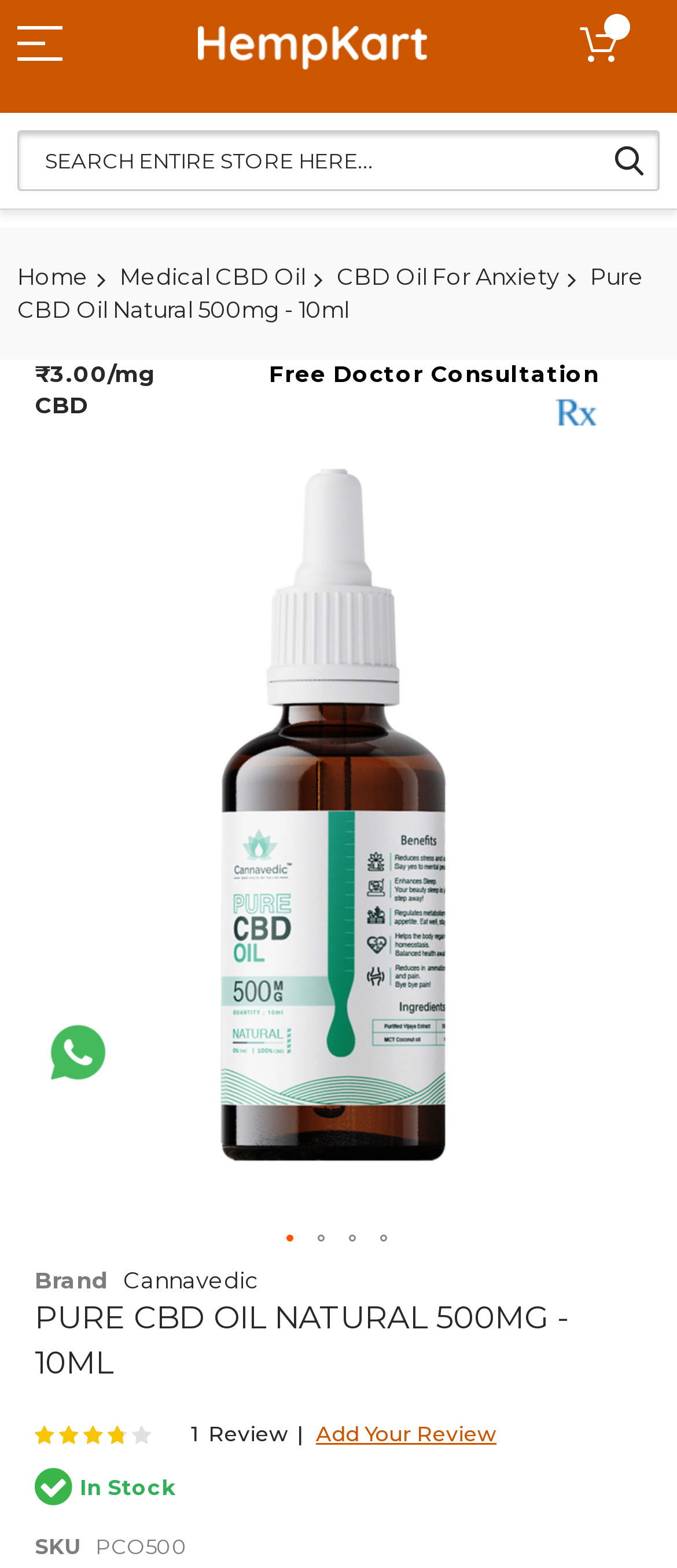Please locate the UI element described by "name="q" placeholder="Search entire store here..."" and provide its bounding box coordinates.

[0.026, 0.083, 0.974, 0.122]